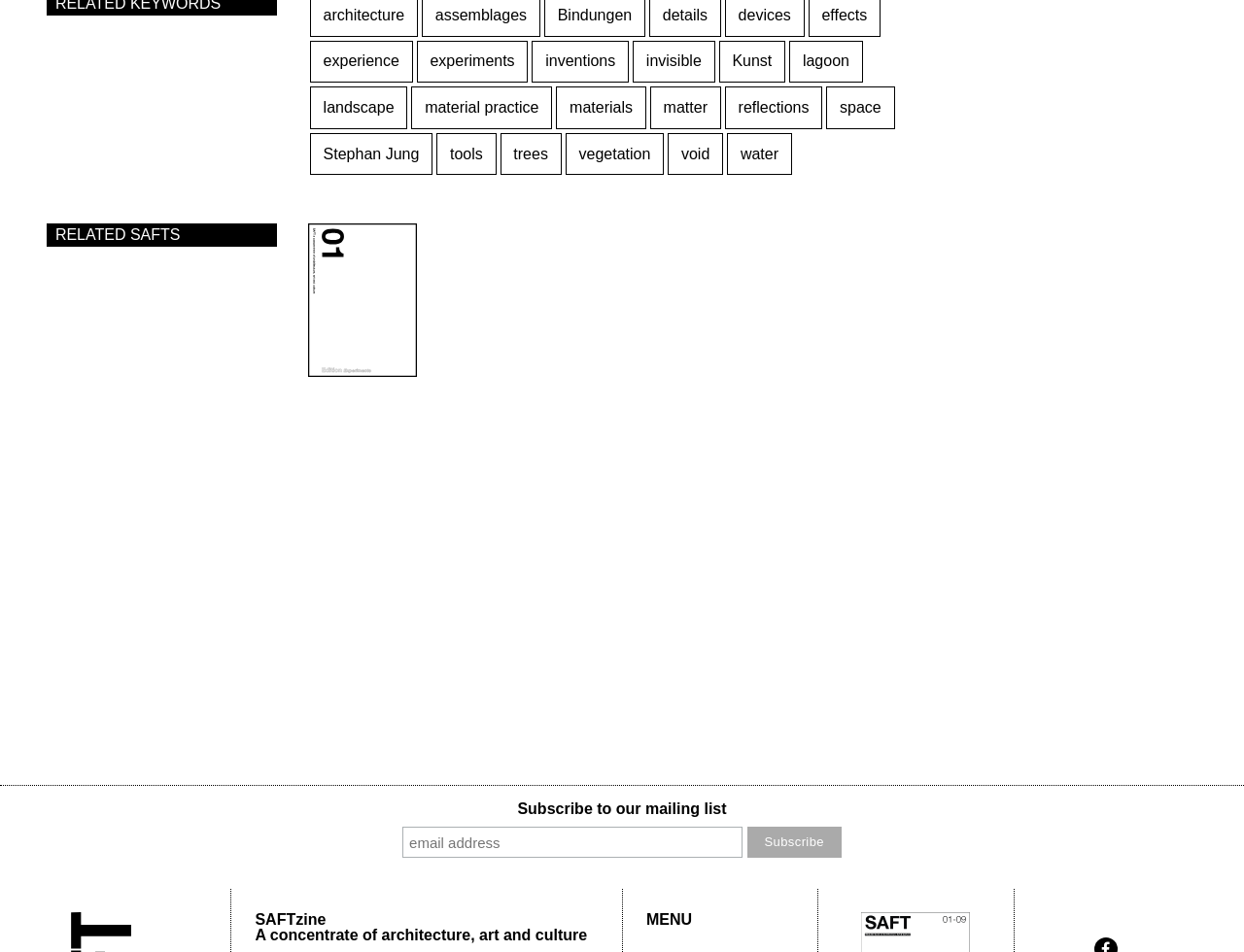Identify the bounding box of the UI component described as: "landscape".

[0.247, 0.091, 0.329, 0.135]